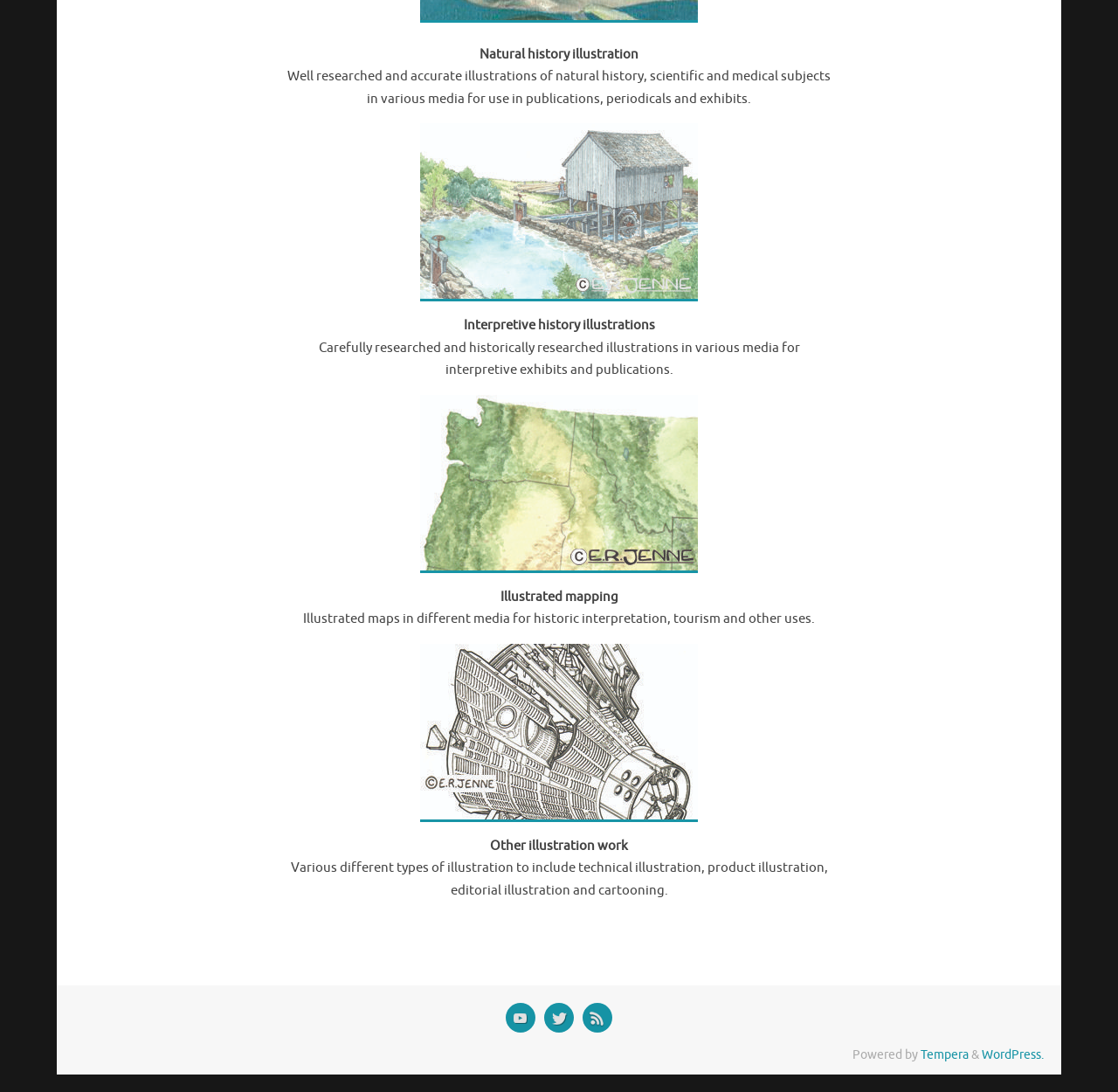Based on the element description "title="YouTube"", predict the bounding box coordinates of the UI element.

[0.452, 0.918, 0.479, 0.946]